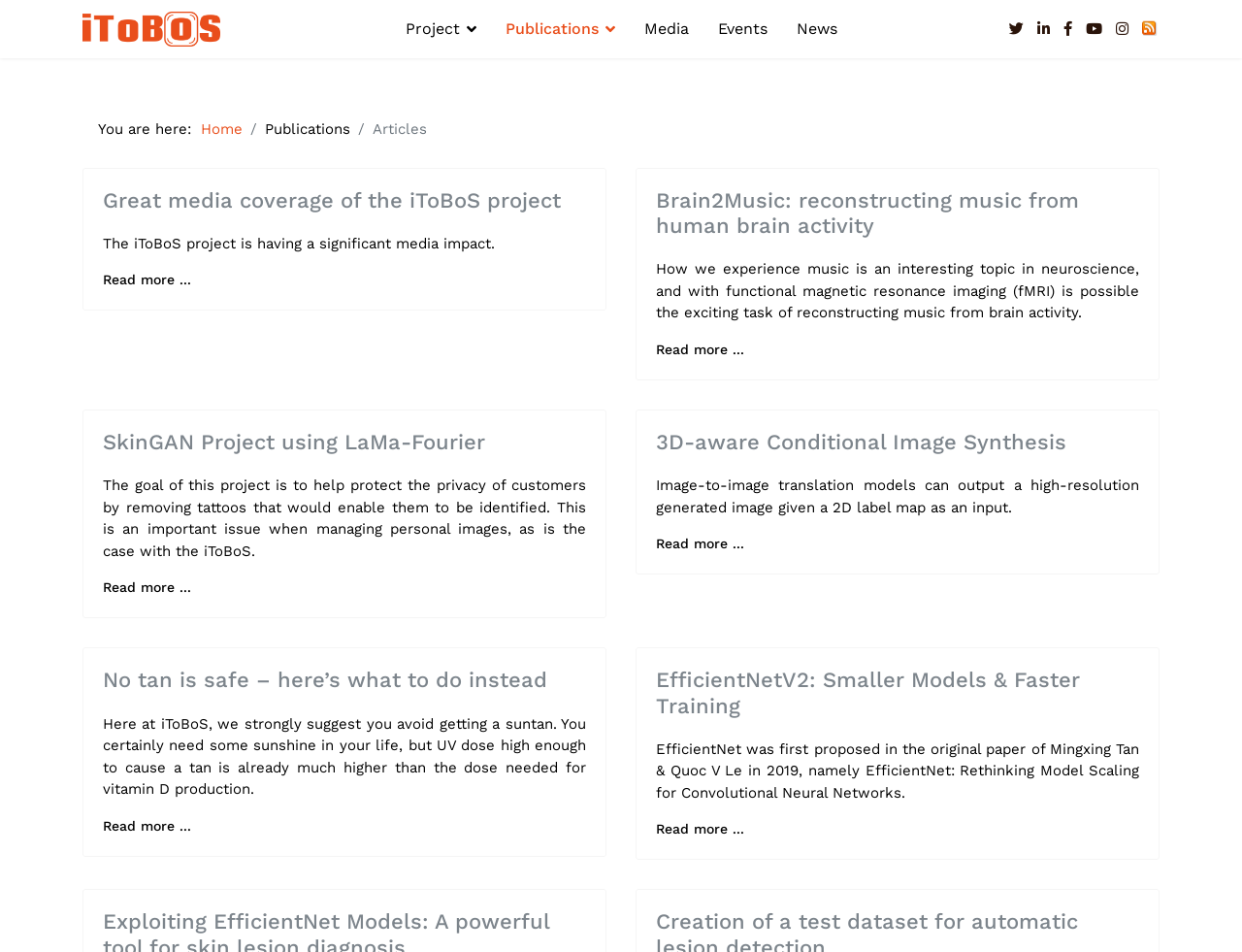How many 'Read more' links are there?
Analyze the image and provide a thorough answer to the question.

There are five 'Read more' links on the webpage, each corresponding to a different article or topic, which suggests that there are five articles or topics on the webpage.